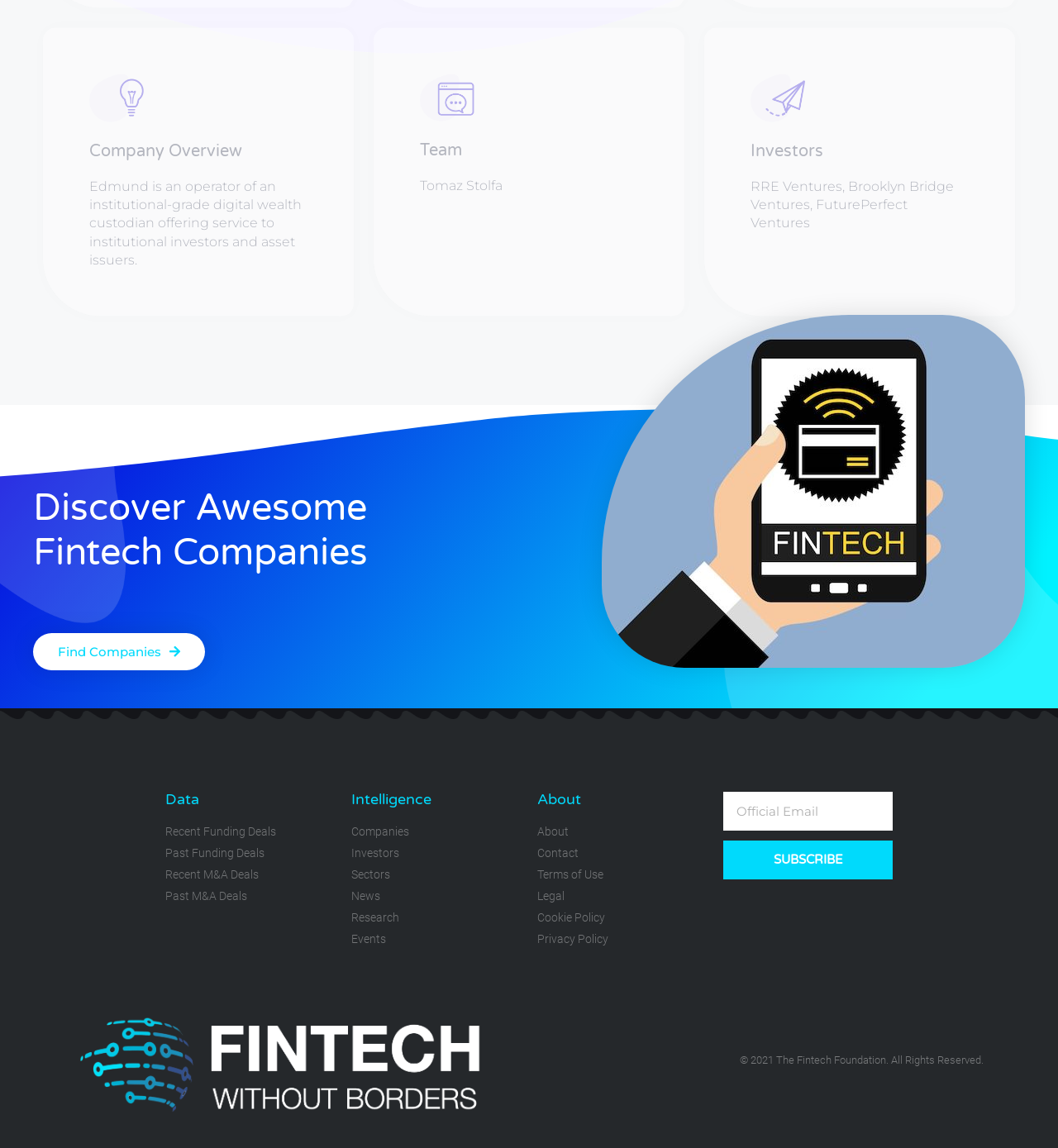Please answer the following question using a single word or phrase: 
What is the purpose of the textbox?

Email subscription